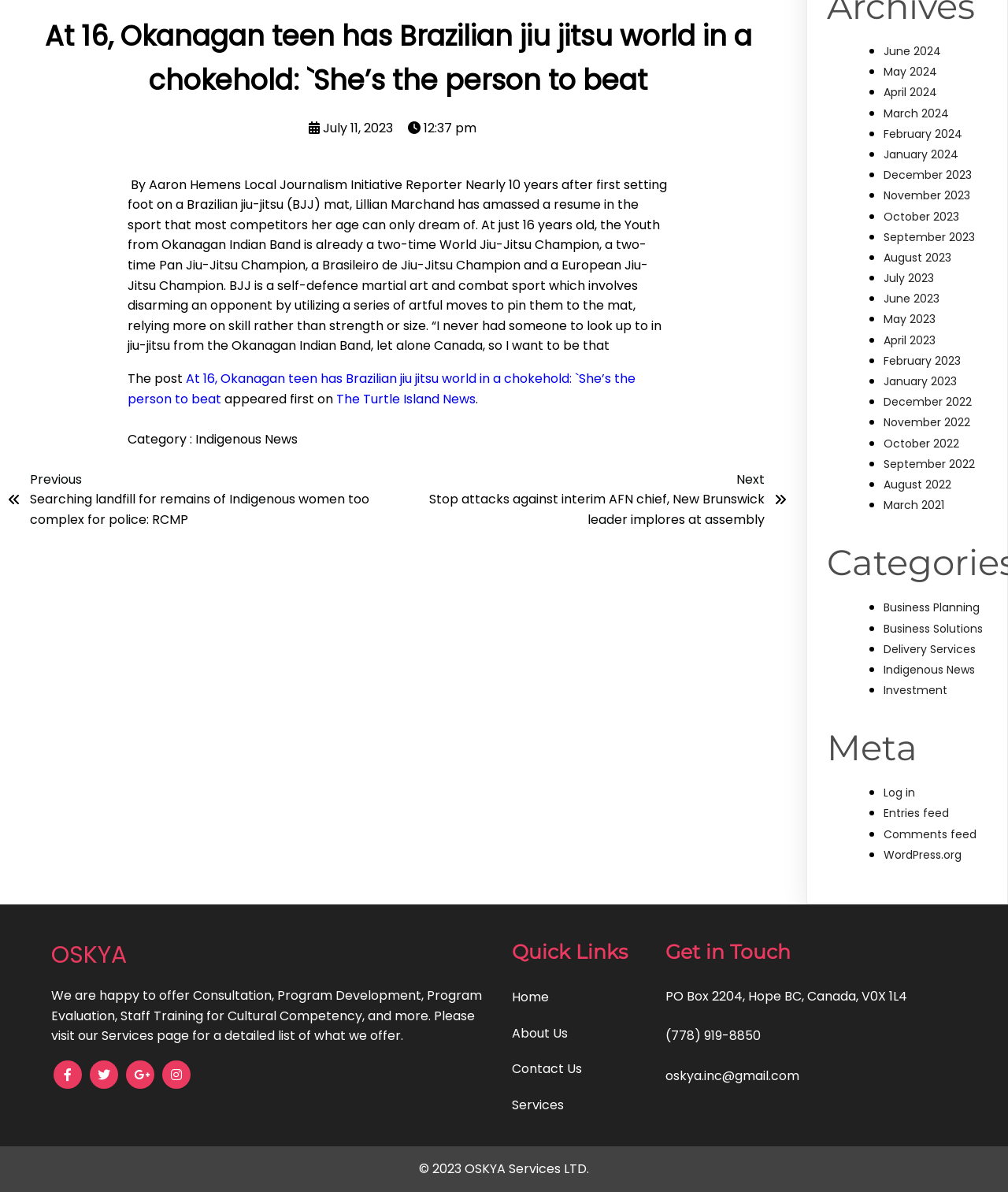Identify the bounding box coordinates for the UI element described as: "Investment". The coordinates should be provided as four floats between 0 and 1: [left, top, right, bottom].

[0.877, 0.572, 0.94, 0.586]